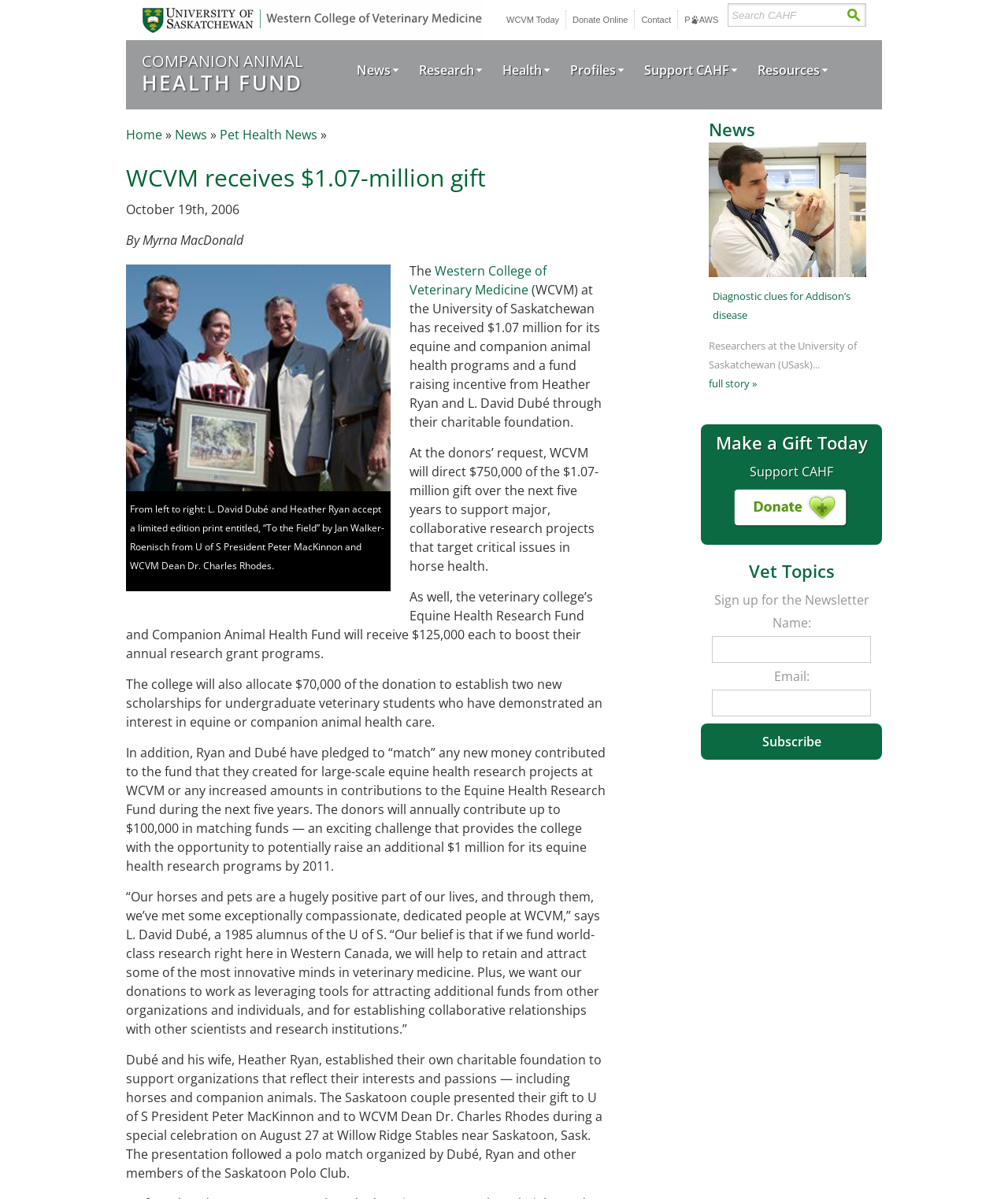Carefully examine the image and provide an in-depth answer to the question: What is the name of the foundation established by L. David Dubé and Heather Ryan?

The article states that L. David Dubé and his wife, Heather Ryan, established their own charitable foundation to support organizations that reflect their interests and passions — including horses and companion animals.